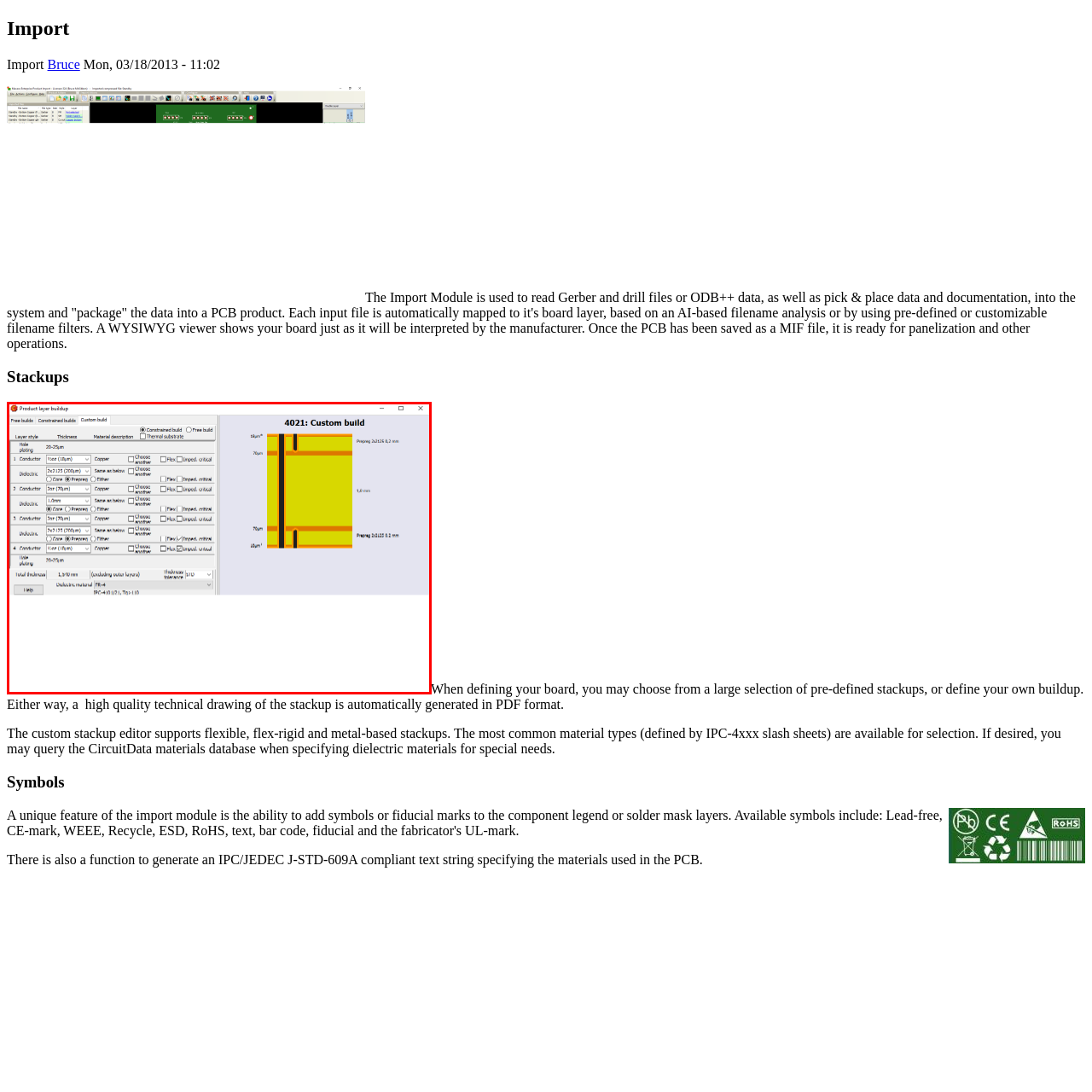Look at the area highlighted in the red box, What is displayed on the right side of the interface? Please provide an answer in a single word or phrase.

Visual representation of stackup design